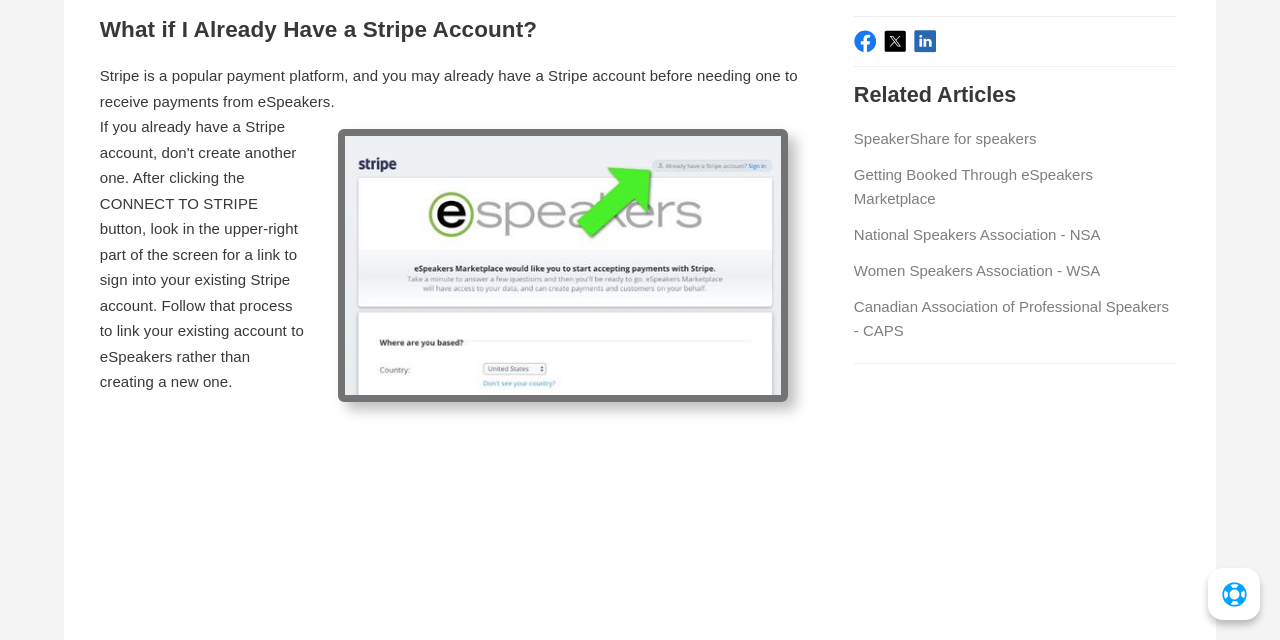Find the bounding box coordinates for the UI element whose description is: "BRIMS Intro to DADGAD Guitar". The coordinates should be four float numbers between 0 and 1, in the format [left, top, right, bottom].

None